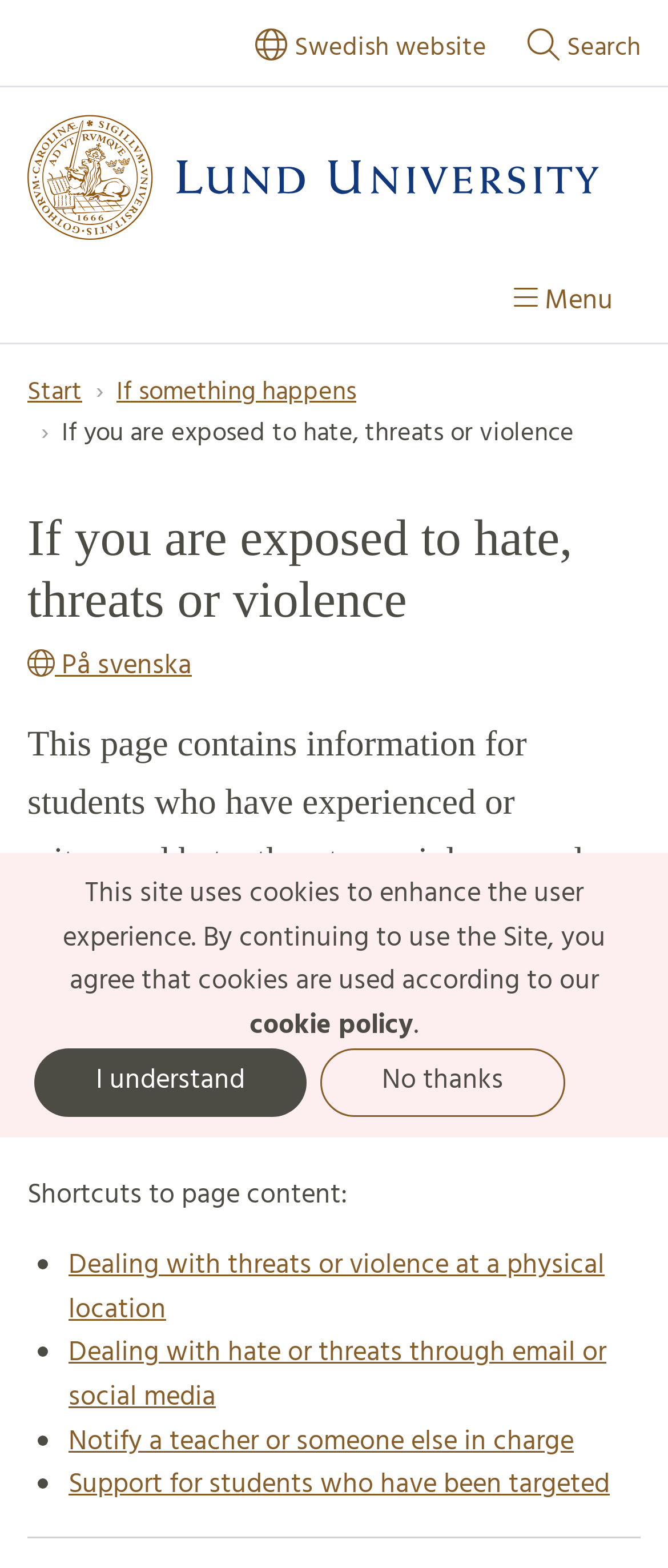Find the main header of the webpage and produce its text content.

If you are exposed to hate, threats or violence